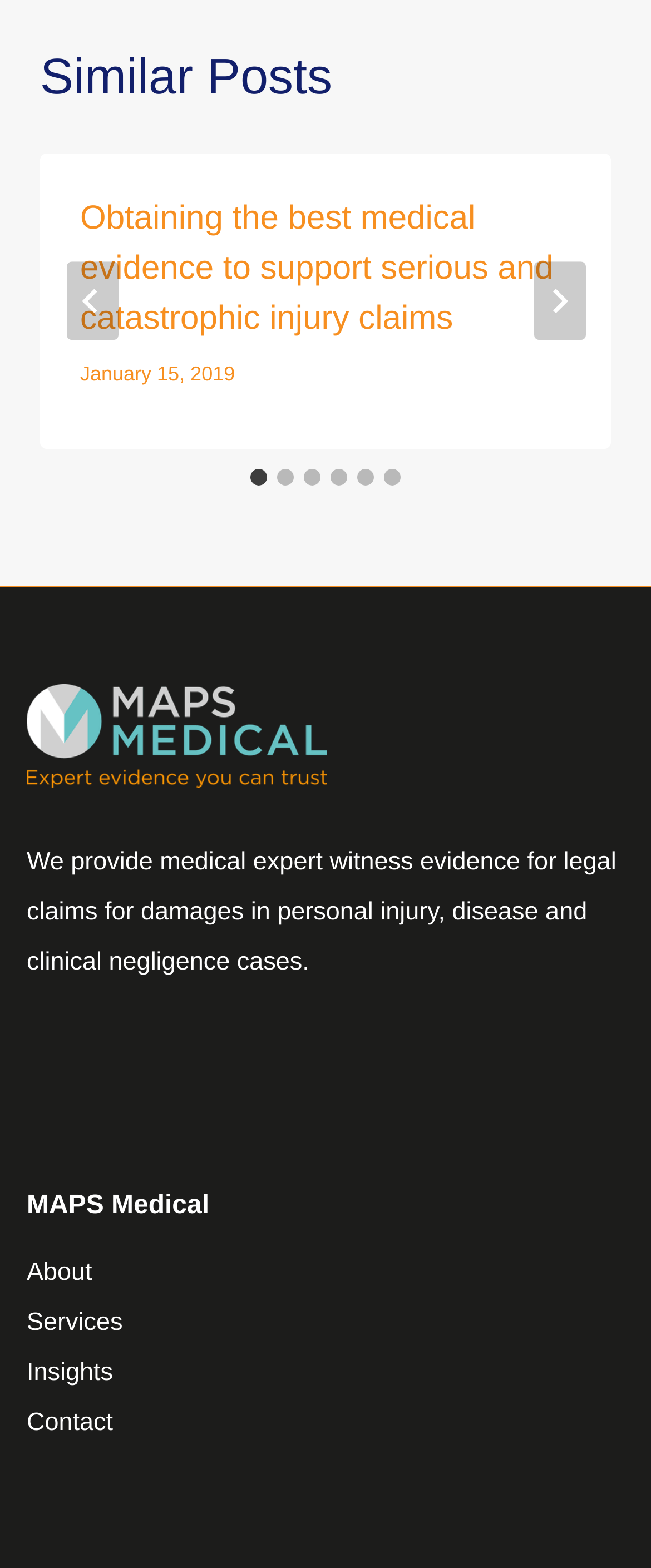What is the date of the first article?
Can you give a detailed and elaborate answer to the question?

I found the date of the first article by looking at the time element within the article. The time element contains the text 'January 15, 2019', which I took as the answer.